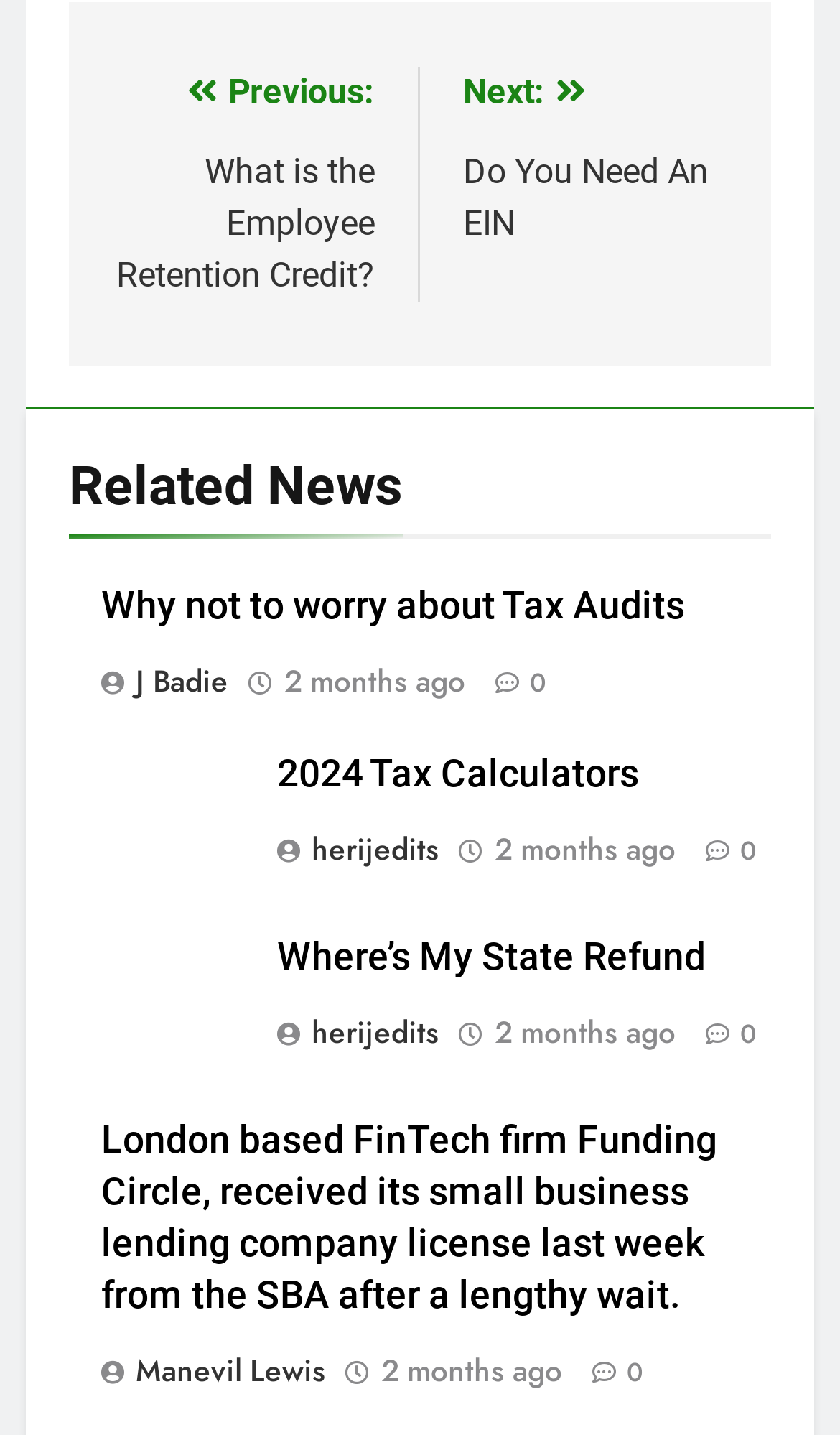Identify the bounding box coordinates necessary to click and complete the given instruction: "Read 'London based FinTech firm Funding Circle...' article".

[0.121, 0.778, 0.918, 0.922]